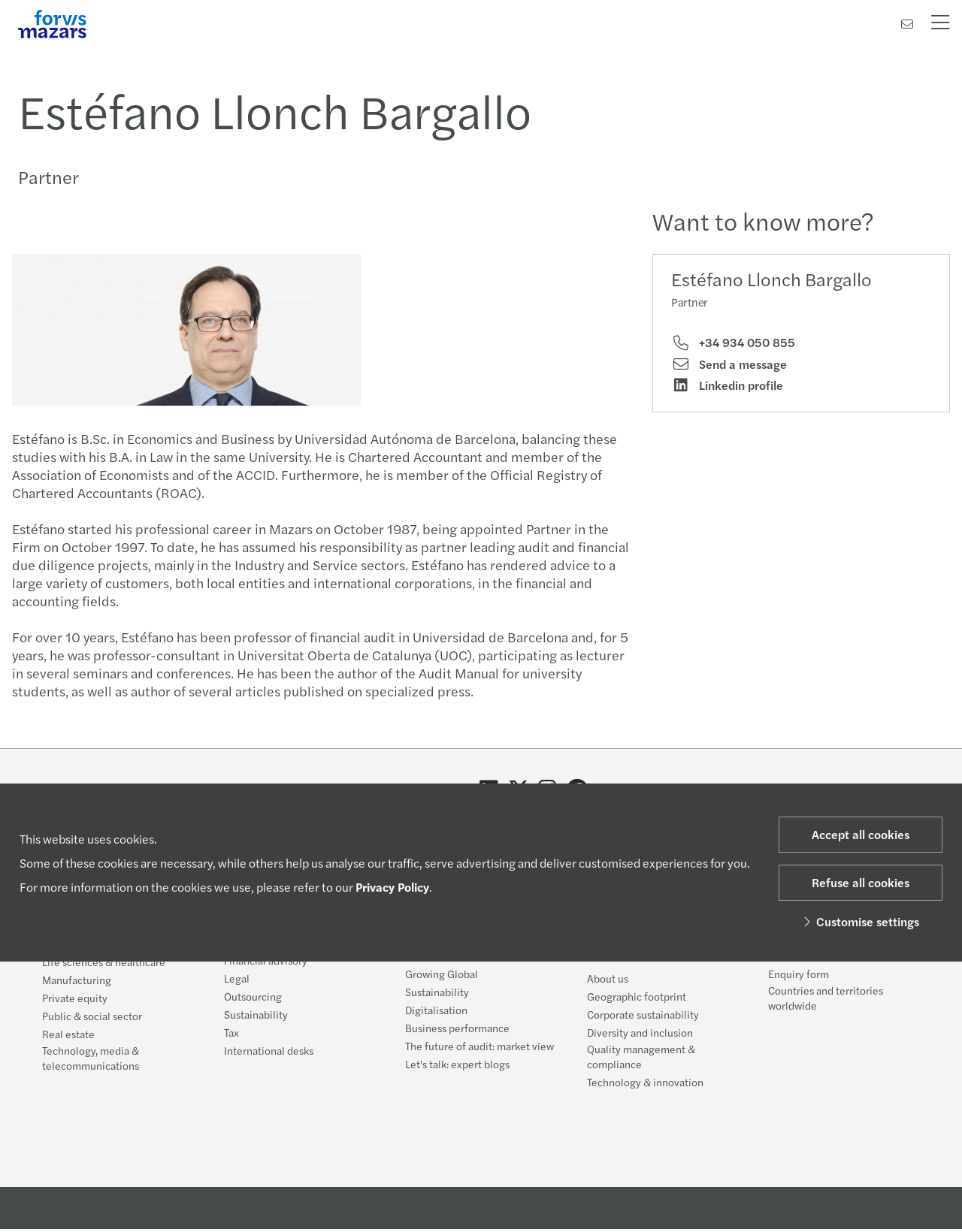Describe all the key features and sections of the webpage thoroughly.

This webpage is about Estéfano Llonch Bargallo, a partner at Mazars, a professional services firm. At the top left corner, there is a Mazars logo, and at the top right corner, there is a "Contact us" link. Below the logo, there is a search bar with a "Search" button and a "Close" button.

The main content of the webpage is divided into two sections. The left section contains a heading with Estéfano's name and title, followed by a figure of Estéfano, and then three paragraphs of text describing his background, experience, and expertise. 

The right section has a heading "Want to know more?" followed by a section with Estéfano's contact information, including a phone number, a "Send a message" button, and a link to his LinkedIn profile.

At the bottom of the page, there are several links to other sections of the website, including "Industries", "Services", "Insights", "Join us", and "About us". There are also links to the firm's social media profiles and a "Follow us" section. Additionally, there is a section about cookies and privacy policy, with buttons to "Accept all cookies", "Refuse all cookies", and "Customise settings".